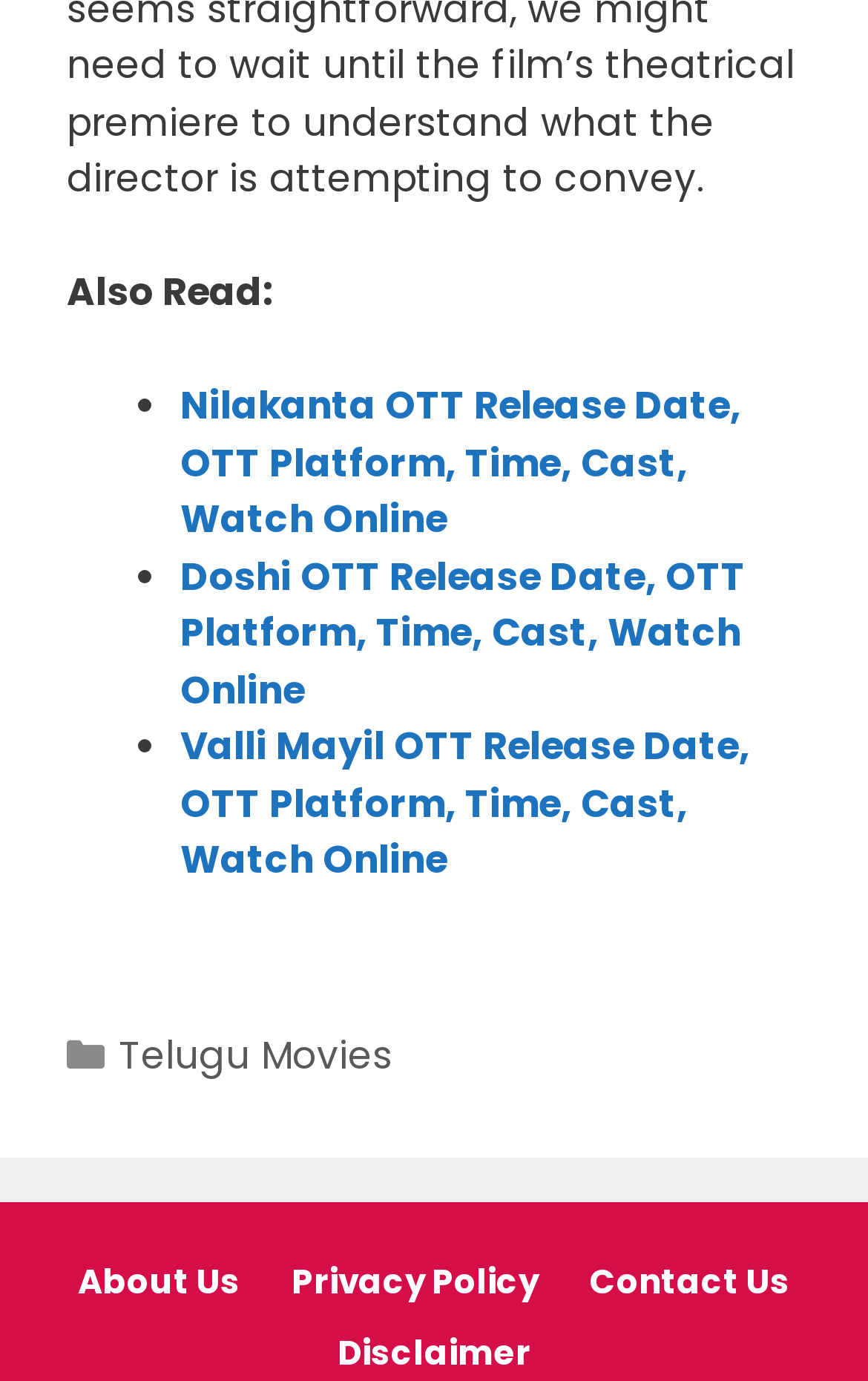Using floating point numbers between 0 and 1, provide the bounding box coordinates in the format (top-left x, top-left y, bottom-right x, bottom-right y). Locate the UI element described here: Disclaimer

[0.388, 0.963, 0.612, 0.997]